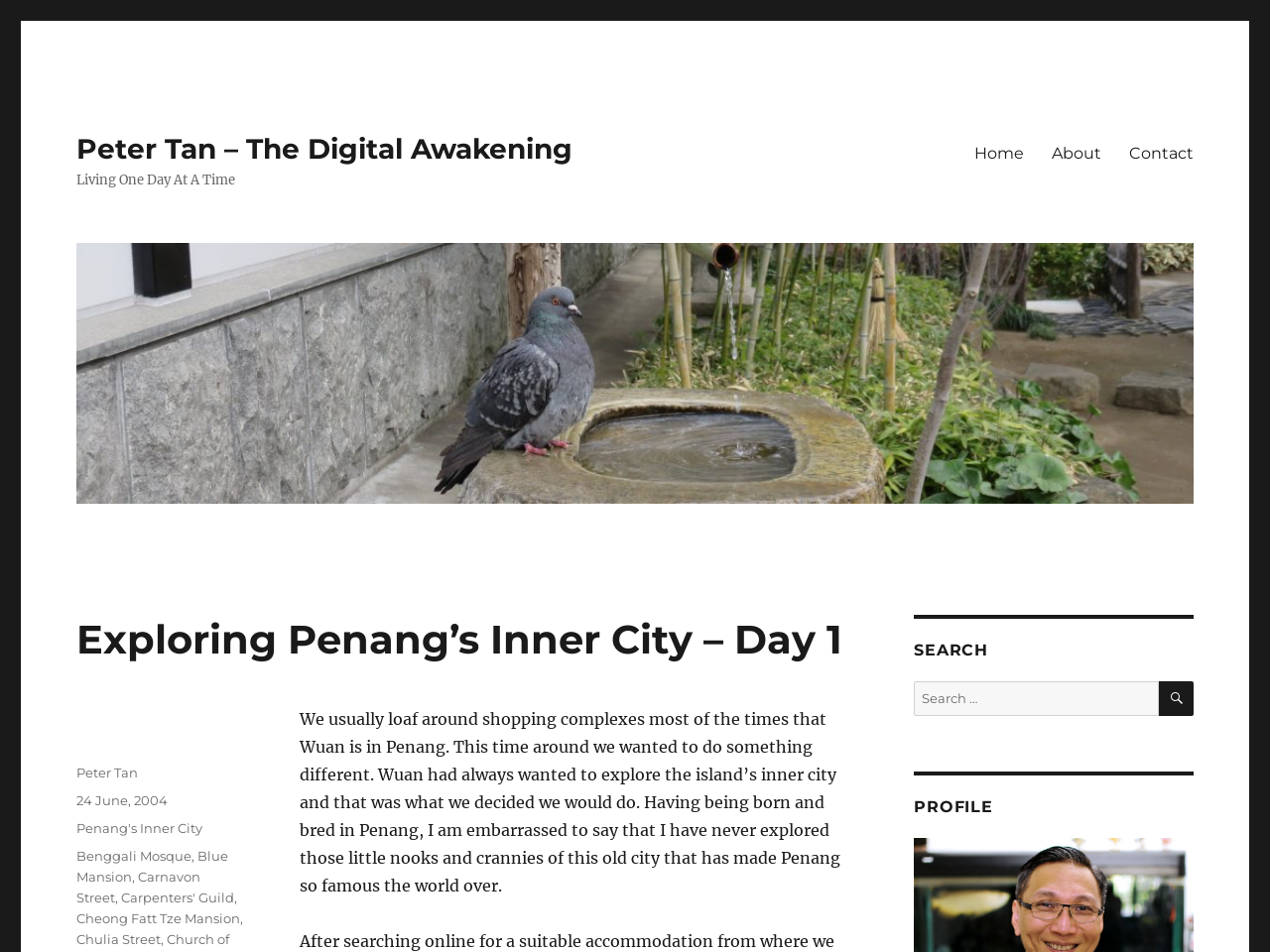Find the bounding box coordinates for the HTML element described in this sentence: "24 June, 20045 January, 2009". Provide the coordinates as four float numbers between 0 and 1, in the format [left, top, right, bottom].

[0.06, 0.832, 0.132, 0.849]